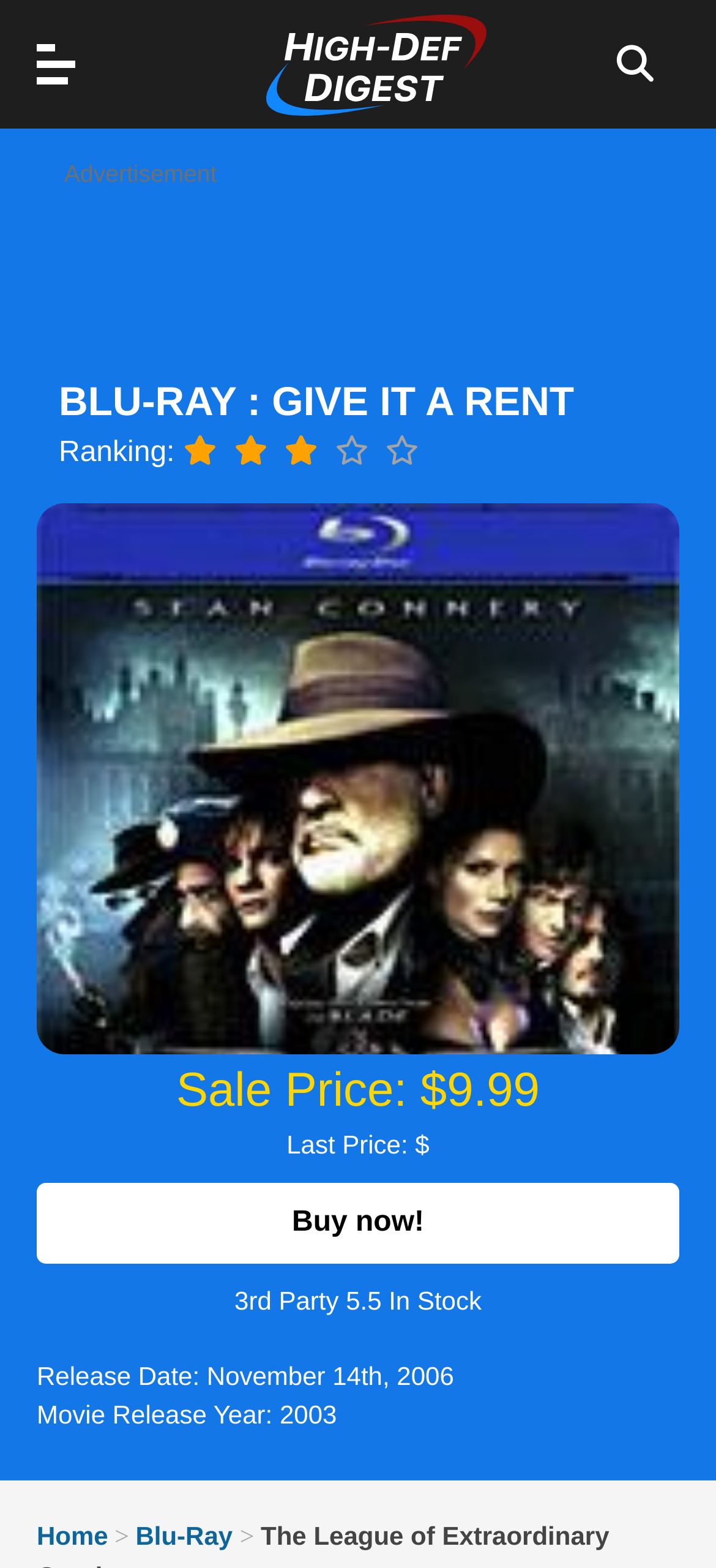Could you highlight the region that needs to be clicked to execute the instruction: "Buy the Blu-ray now"?

[0.051, 0.754, 0.949, 0.806]